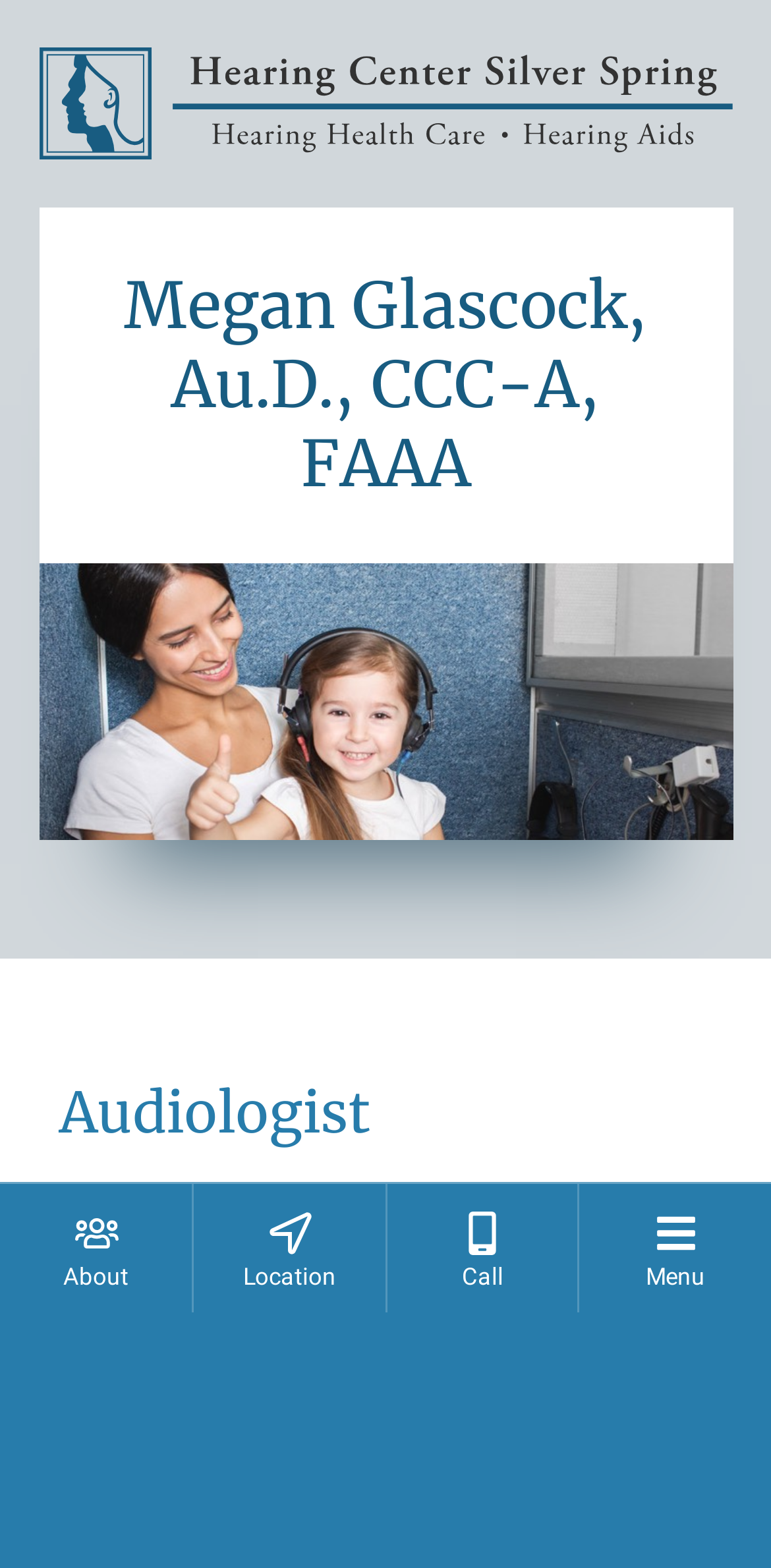Please determine the main heading text of this webpage.

Megan Glascock, Au.D., CCC-A, FAAA